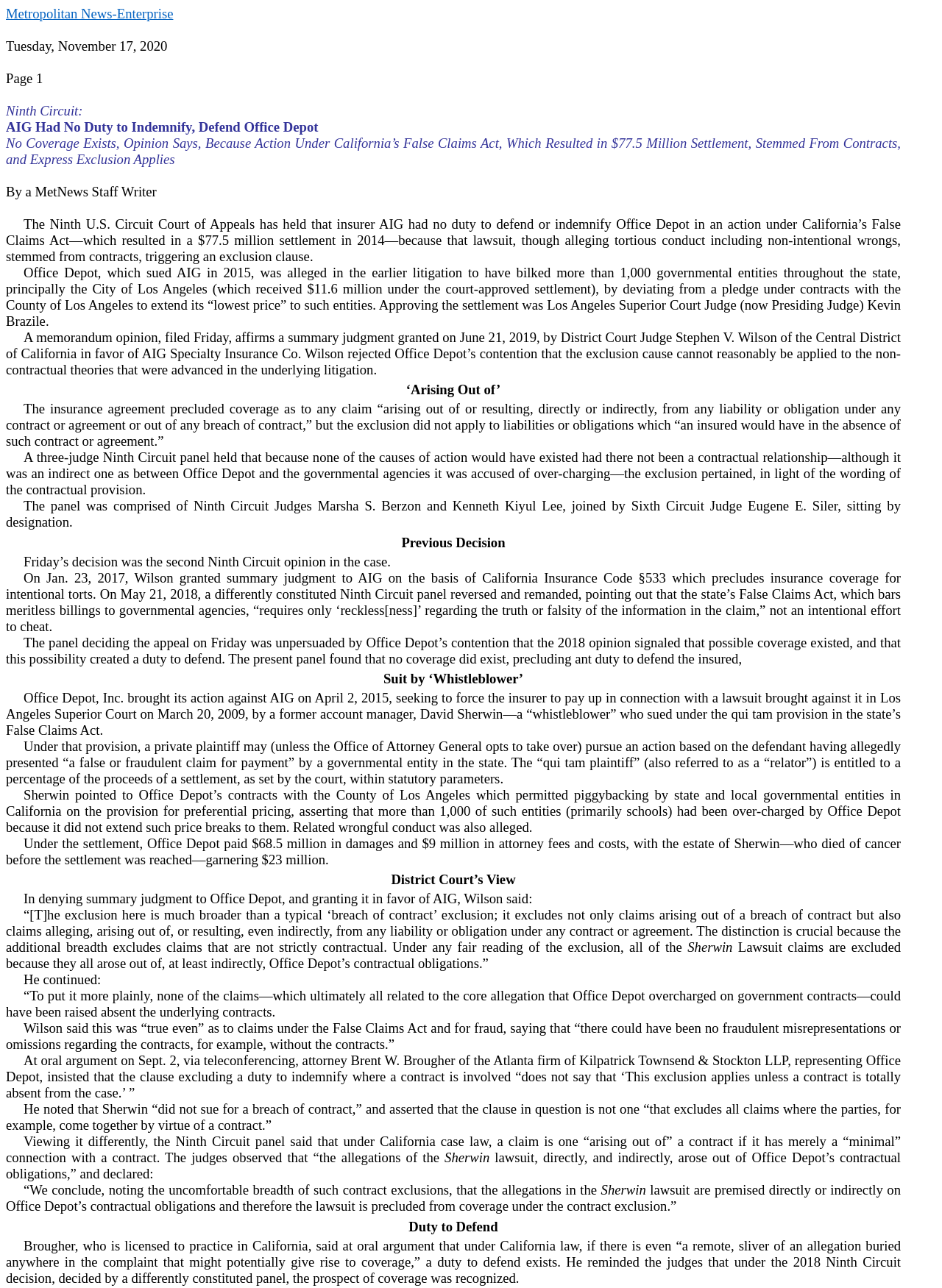Create a detailed narrative describing the layout and content of the webpage.

This webpage appears to be a news article or a legal document discussing a court case involving AIG and Office Depot. At the top of the page, there is a link to "Metropolitan News-Enterprise" and a date, "Tuesday, November 17, 2020". Below this, there is a heading "Ninth Circuit" and a subheading "AIG Had No Duty to Indemnify, Defend Office Depot". 

The main content of the page is a lengthy article discussing the court case, with multiple paragraphs of text. The article explains that the Ninth U.S. Circuit Court of Appeals has held that insurer AIG had no duty to defend or indemnify Office Depot in an action under California's False Claims Act, which resulted in a $77.5 million settlement in 2014. The article goes on to discuss the details of the case, including the contractual relationship between Office Depot and the County of Los Angeles, and the allegations of over-charging by Office Depot.

Throughout the article, there are multiple references to court decisions, judges, and legal concepts, such as the exclusion clause in the insurance agreement and the "qui tam" provision in the state's False Claims Act. The article also mentions the names of judges, lawyers, and other individuals involved in the case.

At the bottom of the page, there are headings such as "Previous Decision", "Suit by ‘Whistleblower’", and "District Court’s View", which break up the article into sections and provide additional context to the case. Overall, the webpage appears to be a detailed and technical discussion of a legal case, likely intended for an audience with a background in law or a related field.